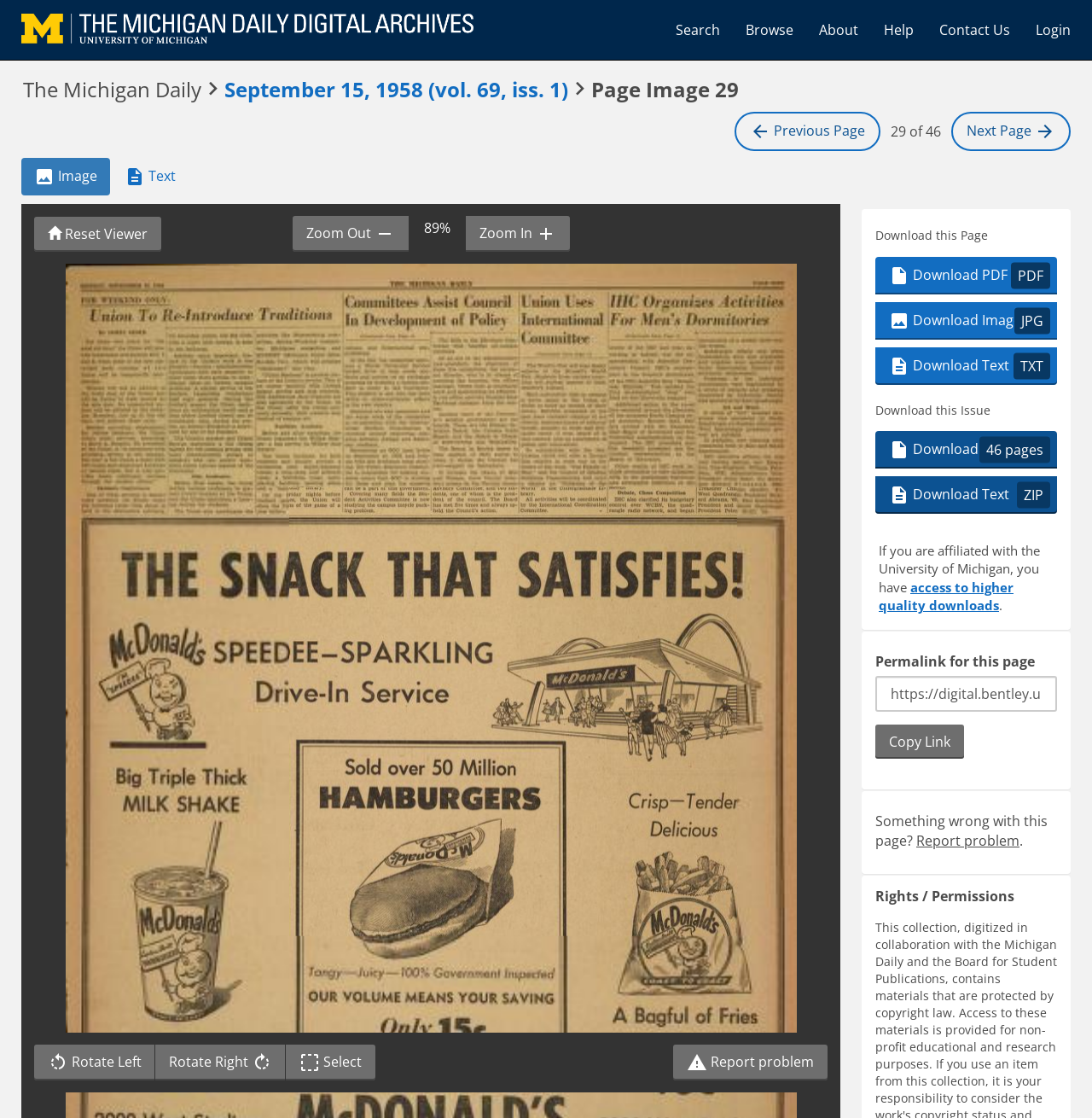Articulate a detailed summary of the webpage's content and design.

This webpage is an archive of The Michigan Daily, a newspaper from the University of Michigan, specifically the September 15, 1958 issue, volume 69, issue 1, page 29 of 46. 

At the top left, there is a link to "The Michigan Daily Digital Archives" accompanied by an image with the same name. To the right, there are several links: "Search", "Browse", "About", "Help", "Contact Us", and "Login". 

Below these links, there is a heading that displays the title of the current page: "The Michigan Daily September 15, 1958 (vol. 69, iss. 1) Page Image 29". Within this heading, there is a link to the issue itself. 

On the right side of the page, there are navigation links: "Previous Page" and "Next Page", with a text "29 of 46" in between, indicating the current page number. 

Below the navigation links, there is a tab list with two tabs: "Image" and "Text". The "Image" tab is not selected, and it controls the page image. The "Text" tab is also not selected, and it controls the page text. 

Under the tab list, there are several groups of controls. The first group has a reset viewer button. The second group has zoom controls, including "Zoom Out", a text displaying the current zoom level ("89%"), and "Zoom In" buttons. The third group has image controls, including "Rotate Left", "Rotate Right", and "Toggle Select" buttons. 

To the right of these groups, there is a link to "Report problem". 

Below these controls, there is a heading "Page Options". 

Under the "Page Options" heading, there are several sections. The first section is "Download this Page", which has links to download the page as a PDF, image (JPG), or text (TXT). 

The second section is "Download this Issue", which has links to download the entire issue as a PDF (46 pages) or text (ZIP). 

Below these sections, there is a text stating that if the user is affiliated with the University of Michigan, they have access to higher quality downloads, with a link to access these downloads. 

Further down, there is a section with a permalink for the current page, a textbox to copy the link, and a "Copy Link" button. 

Below this section, there is a text asking